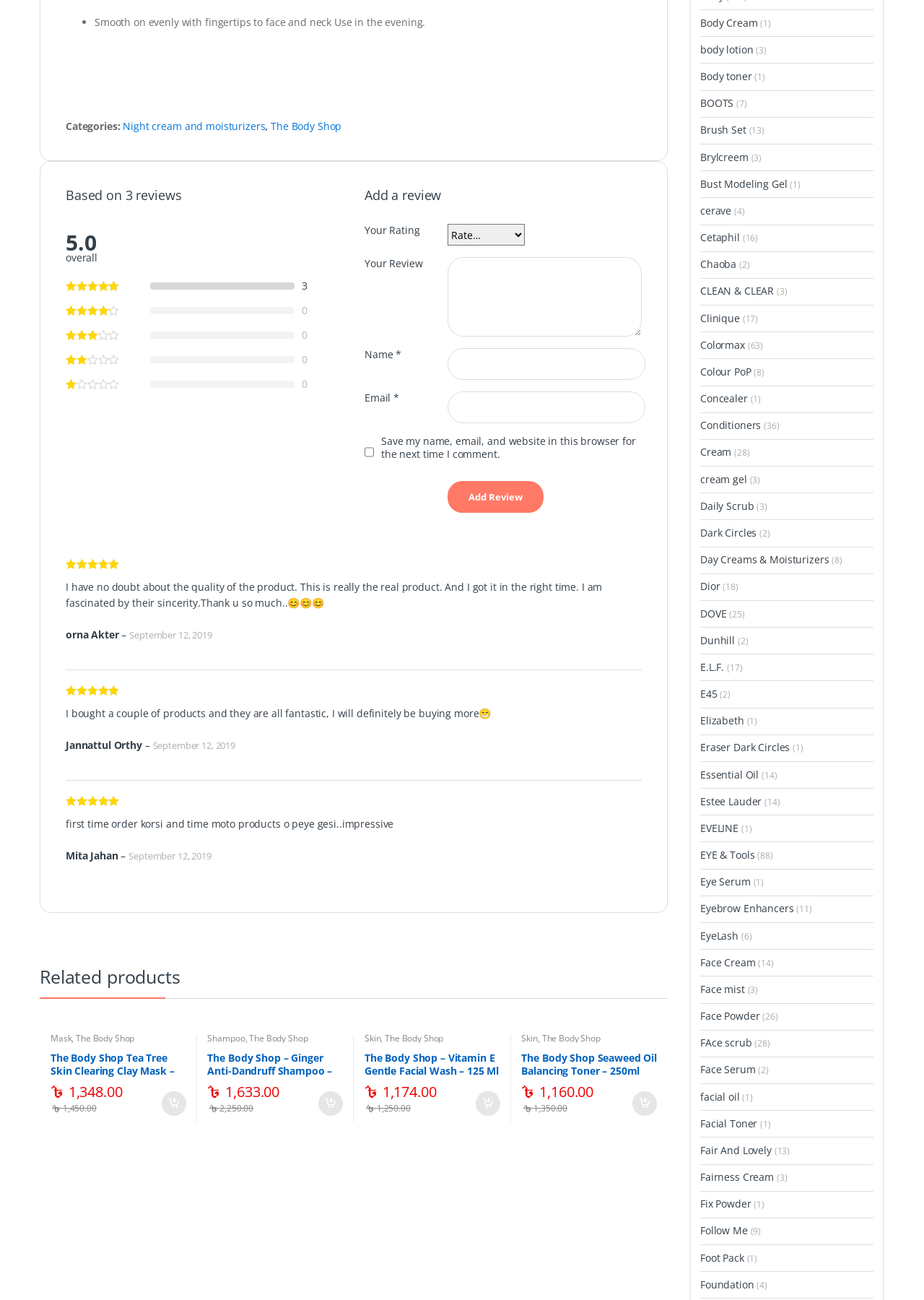Please identify the bounding box coordinates of the element I should click to complete this instruction: 'View the 'The Body Shop Tea Tree Skin Clearing Clay Mask – 100 Ml' product'. The coordinates should be given as four float numbers between 0 and 1, like this: [left, top, right, bottom].

[0.055, 0.809, 0.201, 0.834]